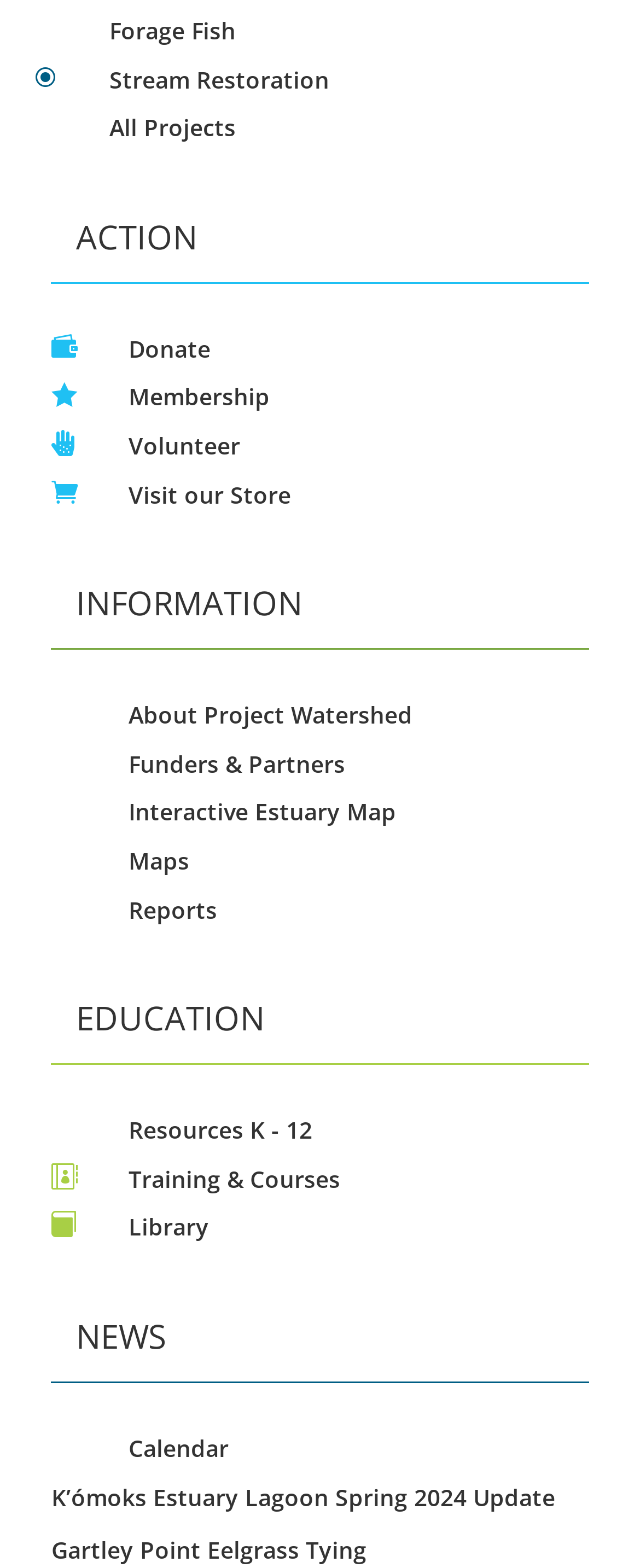Please specify the bounding box coordinates of the region to click in order to perform the following instruction: "Visit our Store".

[0.2, 0.305, 0.454, 0.325]